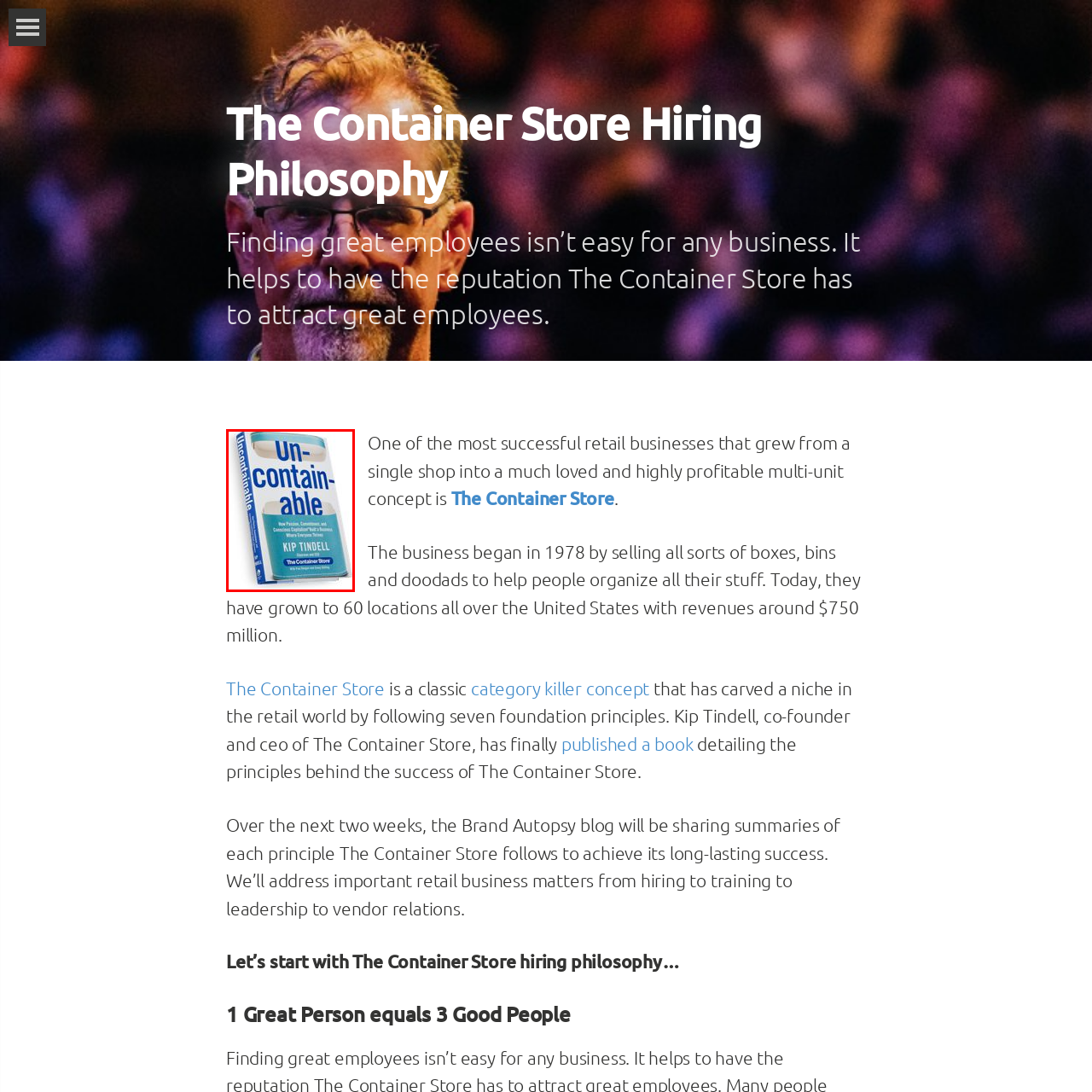Analyze the picture within the red frame, What is the primary focus of The Container Store? 
Provide a one-word or one-phrase response.

organization and efficiency